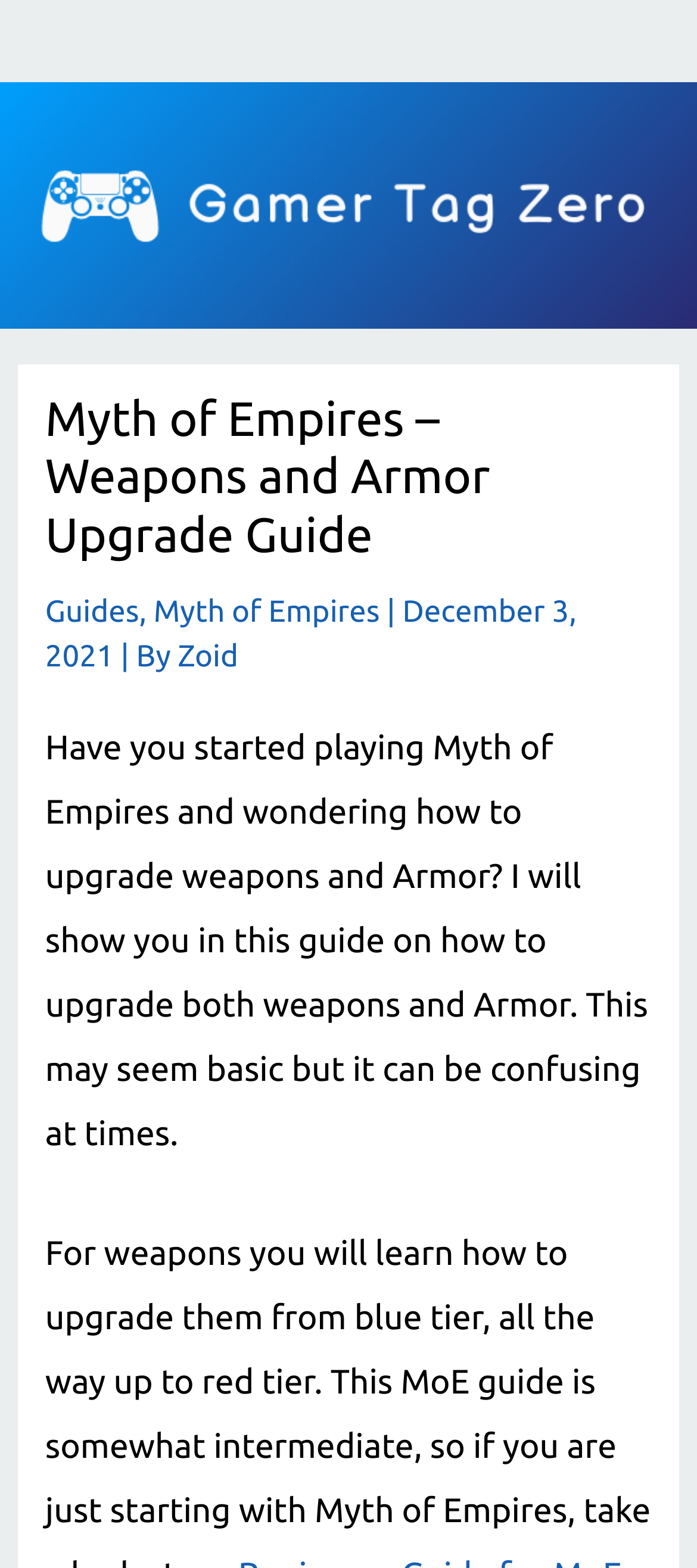Provide a comprehensive caption for the webpage.

The webpage is a guide for upgrading weapons and armor in the game Myth of Empires. At the top left of the page, there is a logo image and a link to "Gamer Tag Zero". Below the logo, there is a header section that spans almost the entire width of the page. Within this section, there is a heading that reads "Myth of Empires – Weapons and Armor Upgrade Guide" in a prominent font size. To the right of the heading, there are links to "Guides" and "Myth of Empires", separated by commas and a vertical bar. The date "December 3, 2021" is displayed below the heading, followed by the author's name "Zoid".

Below the header section, there is a block of text that serves as an introduction to the guide. The text explains that the guide will show the reader how to upgrade weapons and armor in Myth of Empires, and acknowledges that this process can be confusing at times. This text block takes up a significant portion of the page, spanning from the left edge to the right edge.